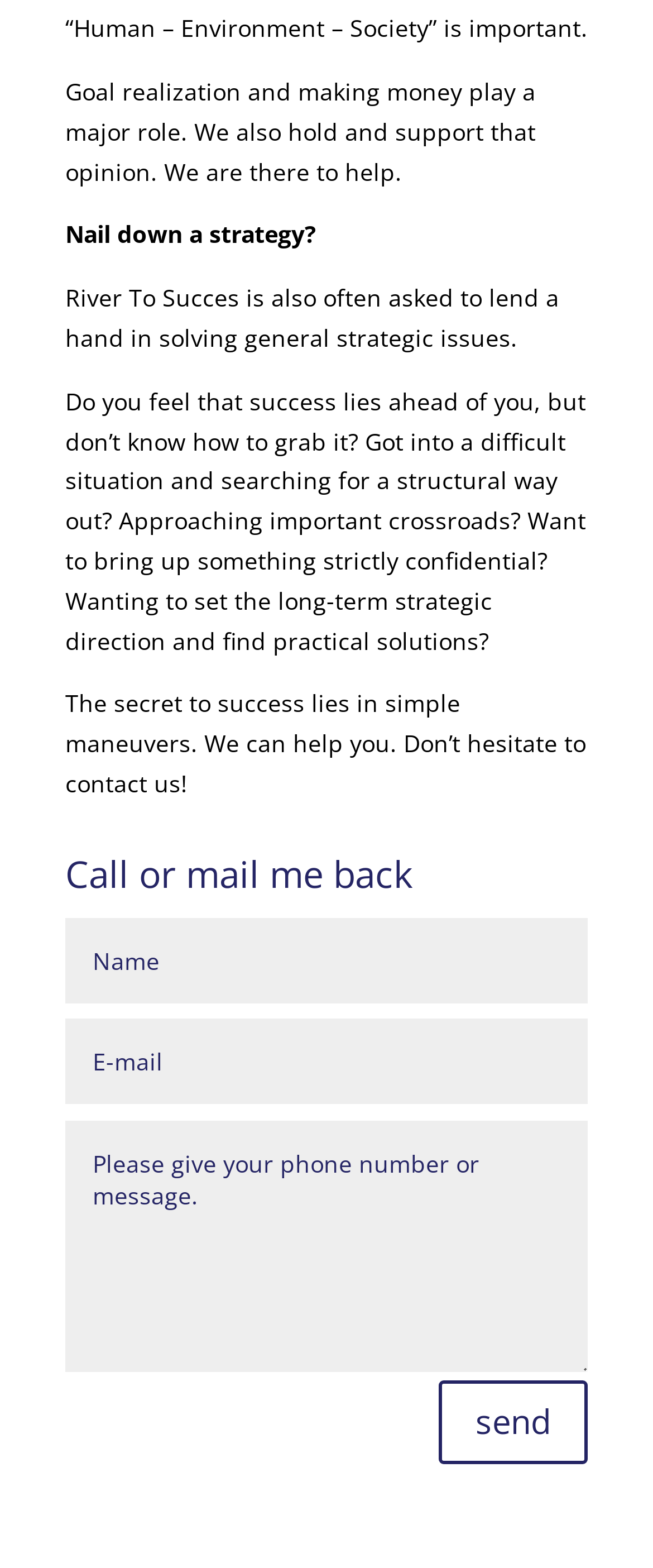What is the purpose of the 'send' button?
Provide an in-depth and detailed answer to the question.

The 'send' button, located at the bottom of the webpage, is likely used to submit the user's input from the three textboxes, as it is positioned below the textboxes and has a clear call-to-action label.